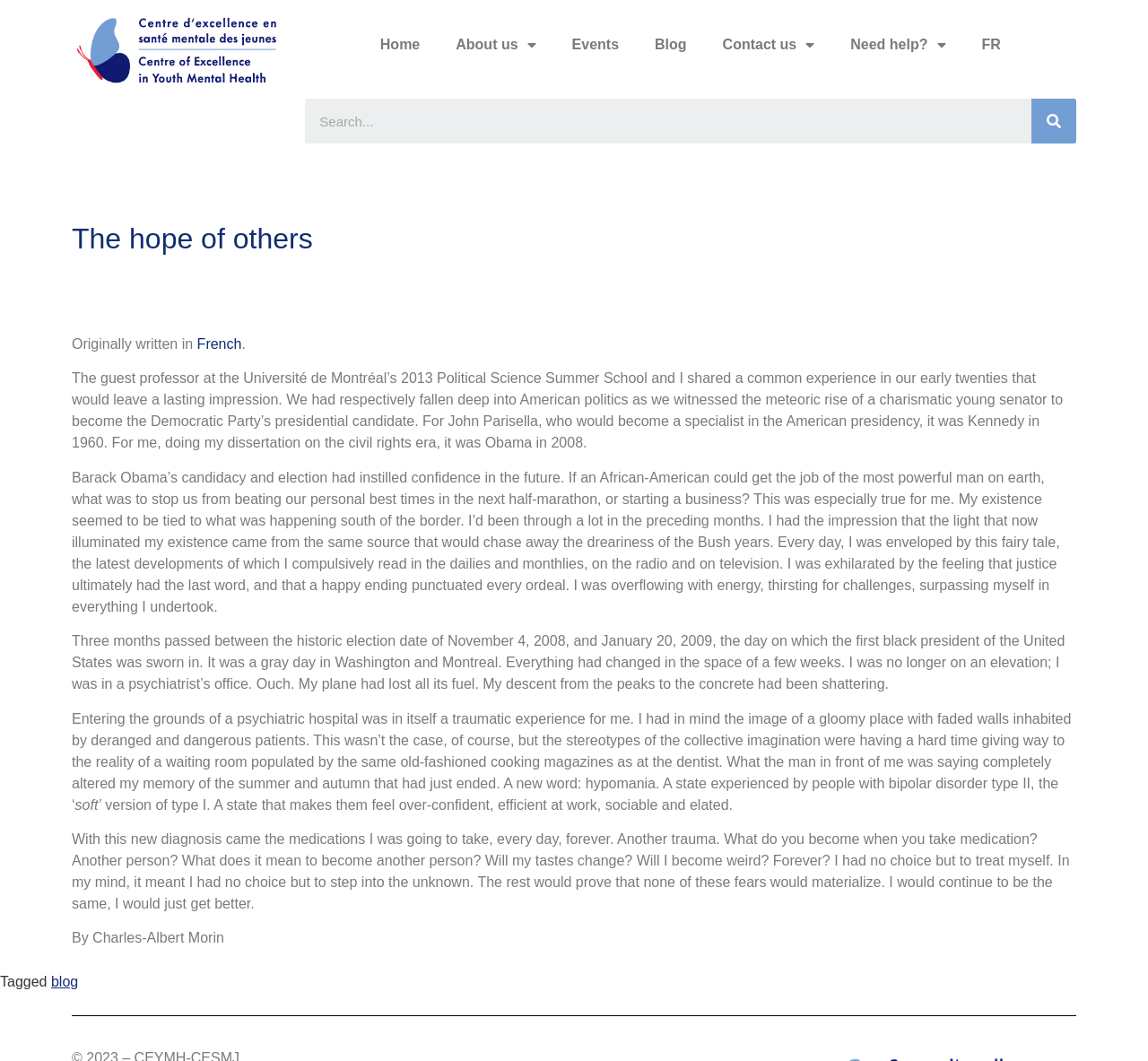Please specify the bounding box coordinates of the clickable region to carry out the following instruction: "Read the 'About us' page". The coordinates should be four float numbers between 0 and 1, in the format [left, top, right, bottom].

[0.381, 0.008, 0.482, 0.076]